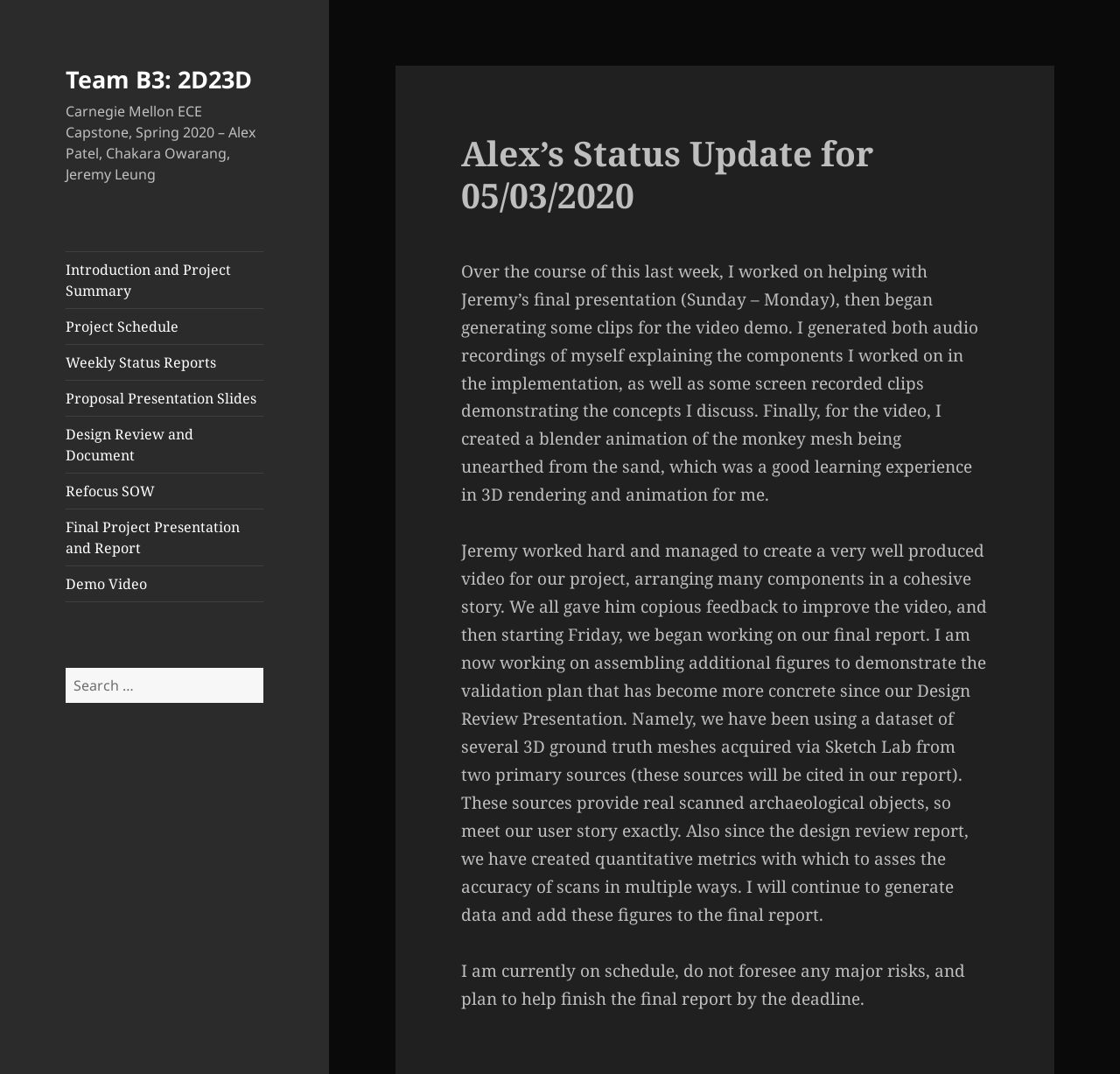Describe all significant elements and features of the webpage.

The webpage appears to be a project page for Team B3: 2D23D, a Carnegie Mellon ECE Capstone project from Spring 2020. At the top, there is a heading with the team name, followed by a link with the same text. Below this, there is a static text block with the project title, including the names of the team members: Alex Patel, Chakara Owarang, and Jeremy Leung.

To the right of the project title, there are seven links, each representing a different section of the project: Introduction and Project Summary, Project Schedule, Weekly Status Reports, Proposal Presentation Slides, Design Review and Document, Refocus SOW, and Final Project Presentation and Report. Below these links, there is a Demo Video link.

On the bottom left, there is a search bar with a search button and a placeholder text "Search for:". The search button has the text "SEARCH" on it.

On the right side of the page, there is a section with a heading "Alex's Status Update for 05/03/2020", which contains a link to the update. Below this, there are three blocks of static text, each describing Alex's work on the project, including his contributions to the final presentation, generating clips for the video demo, and working on the final report.